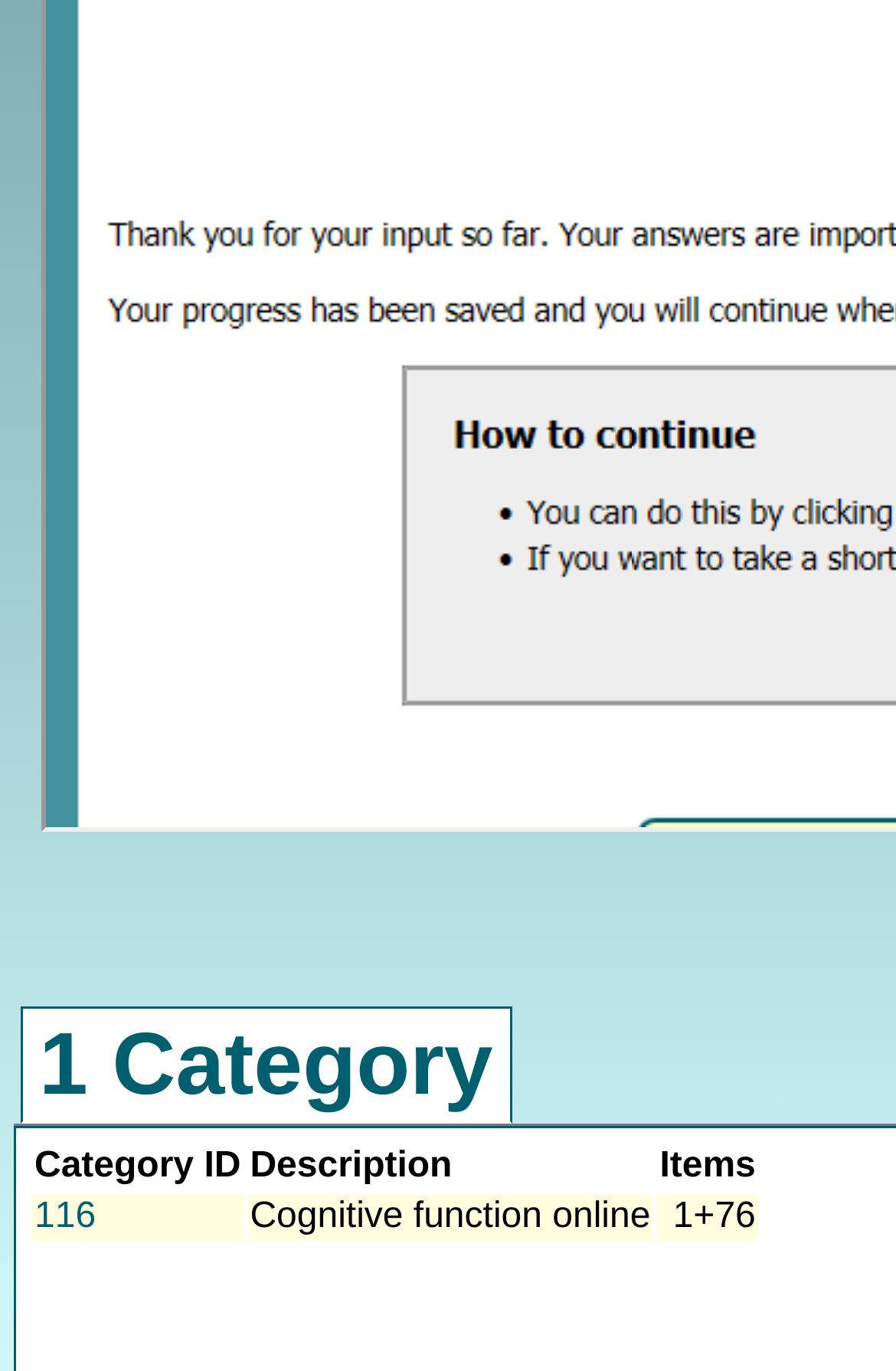Answer the question below in one word or phrase:
What is the link text of the first item in the list?

116